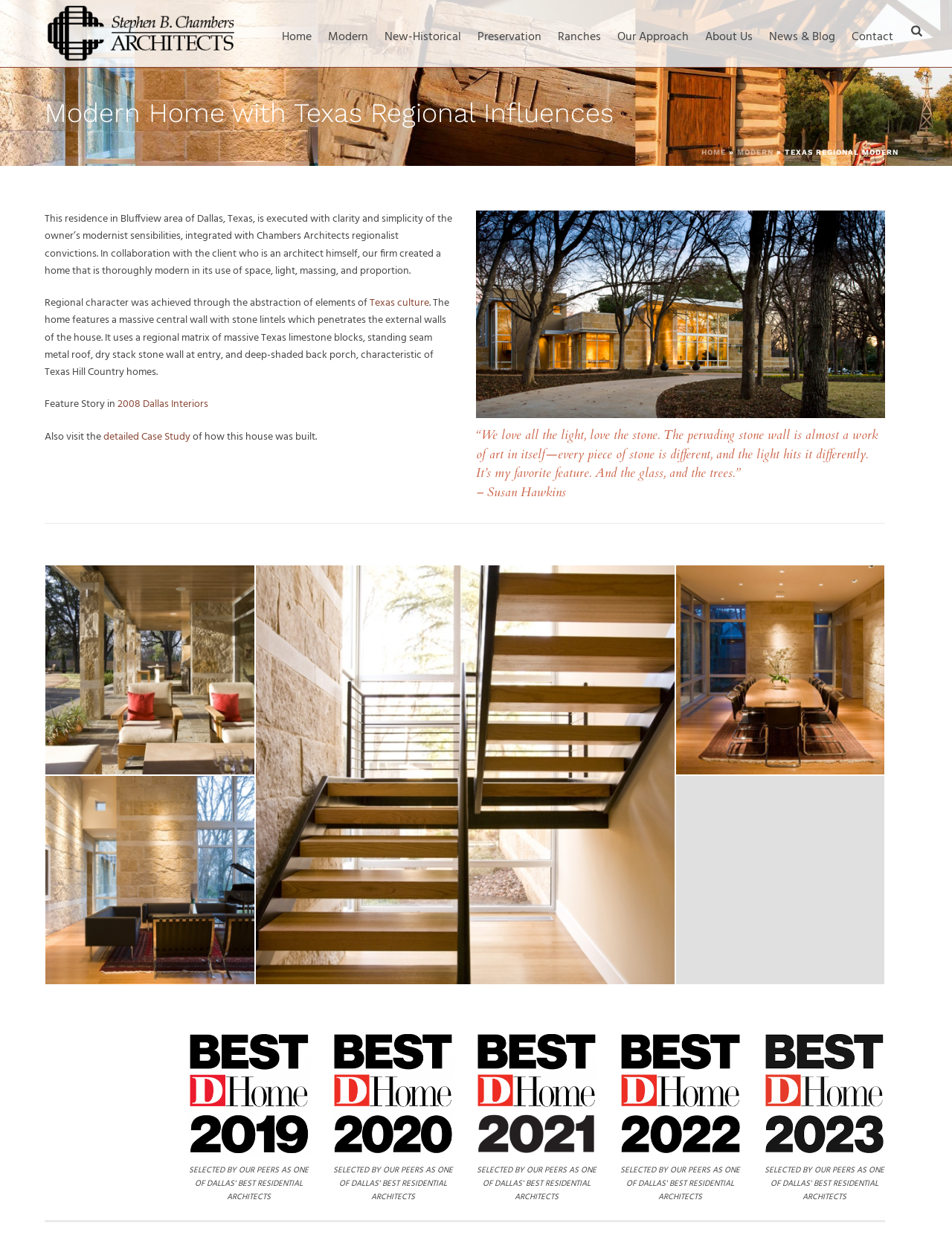Please mark the clickable region by giving the bounding box coordinates needed to complete this instruction: "Explore the 'Our Approach' menu".

[0.64, 0.0, 0.732, 0.053]